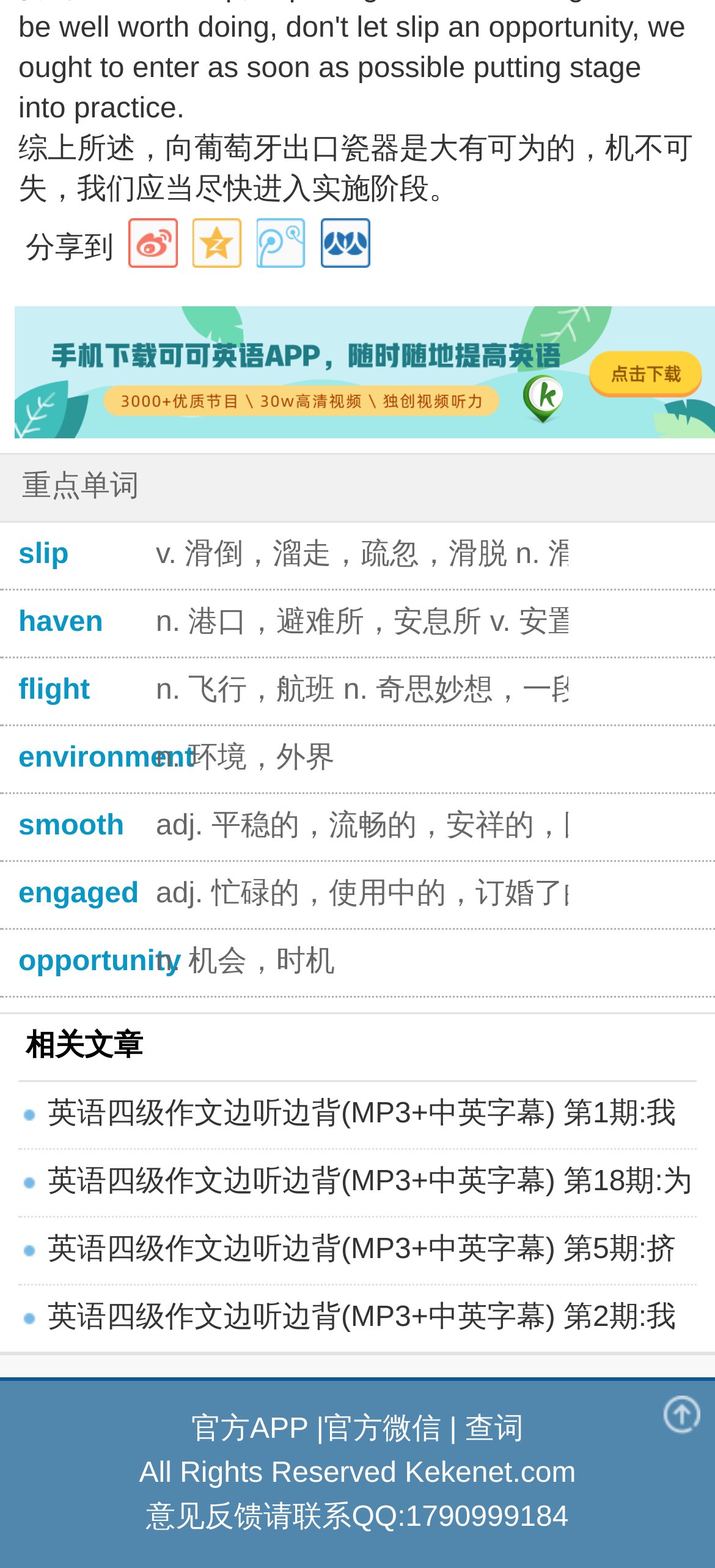Identify the bounding box coordinates of the section to be clicked to complete the task described by the following instruction: "Check related articles". The coordinates should be four float numbers between 0 and 1, formatted as [left, top, right, bottom].

[0.036, 0.658, 0.2, 0.677]